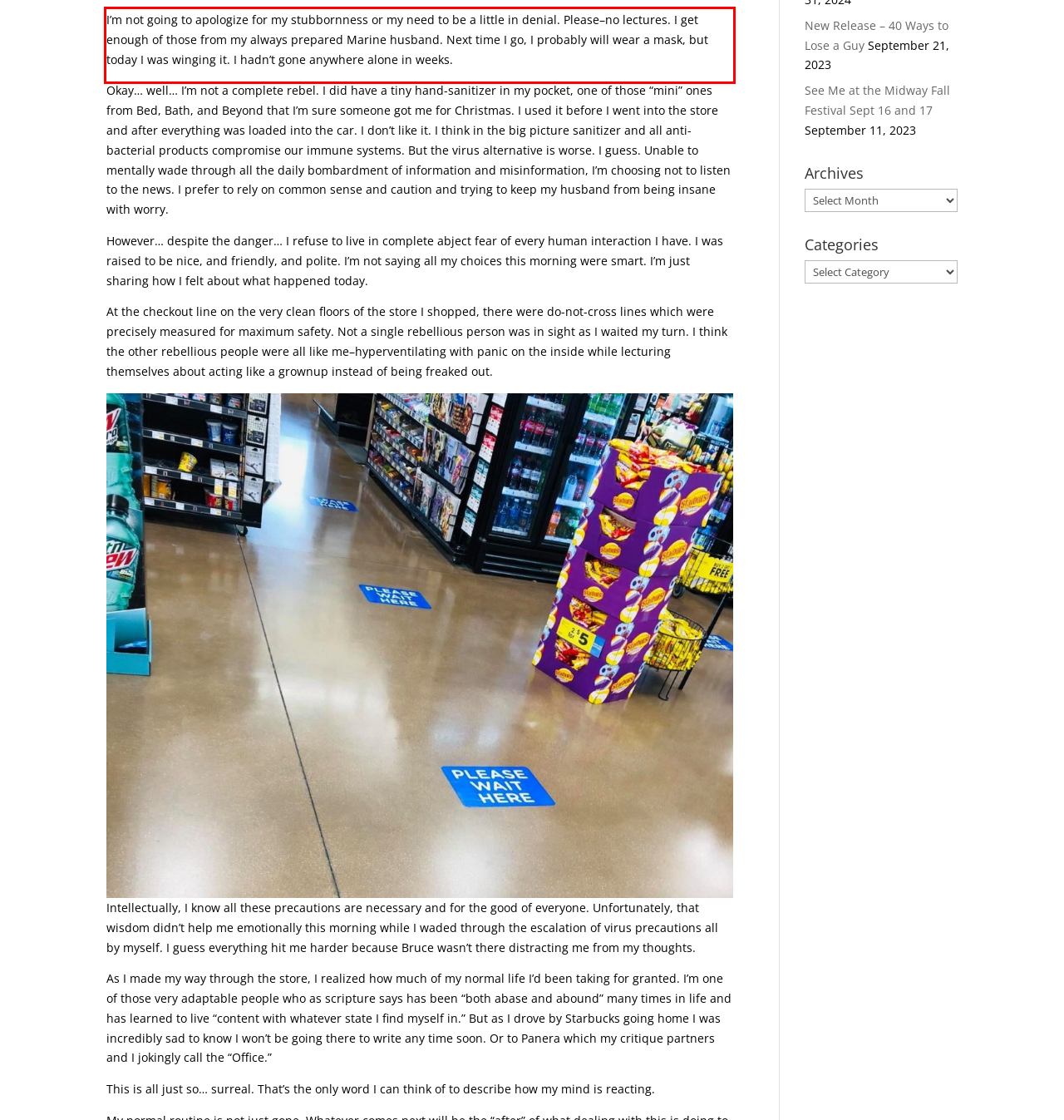Analyze the screenshot of a webpage where a red rectangle is bounding a UI element. Extract and generate the text content within this red bounding box.

I’m not going to apologize for my stubbornness or my need to be a little in denial. Please–no lectures. I get enough of those from my always prepared Marine husband. Next time I go, I probably will wear a mask, but today I was winging it. I hadn’t gone anywhere alone in weeks.